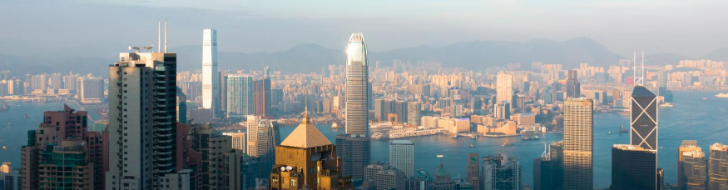Please answer the following question using a single word or phrase: 
What is the name of the iconic building dominating the skyline?

International Commerce Centre